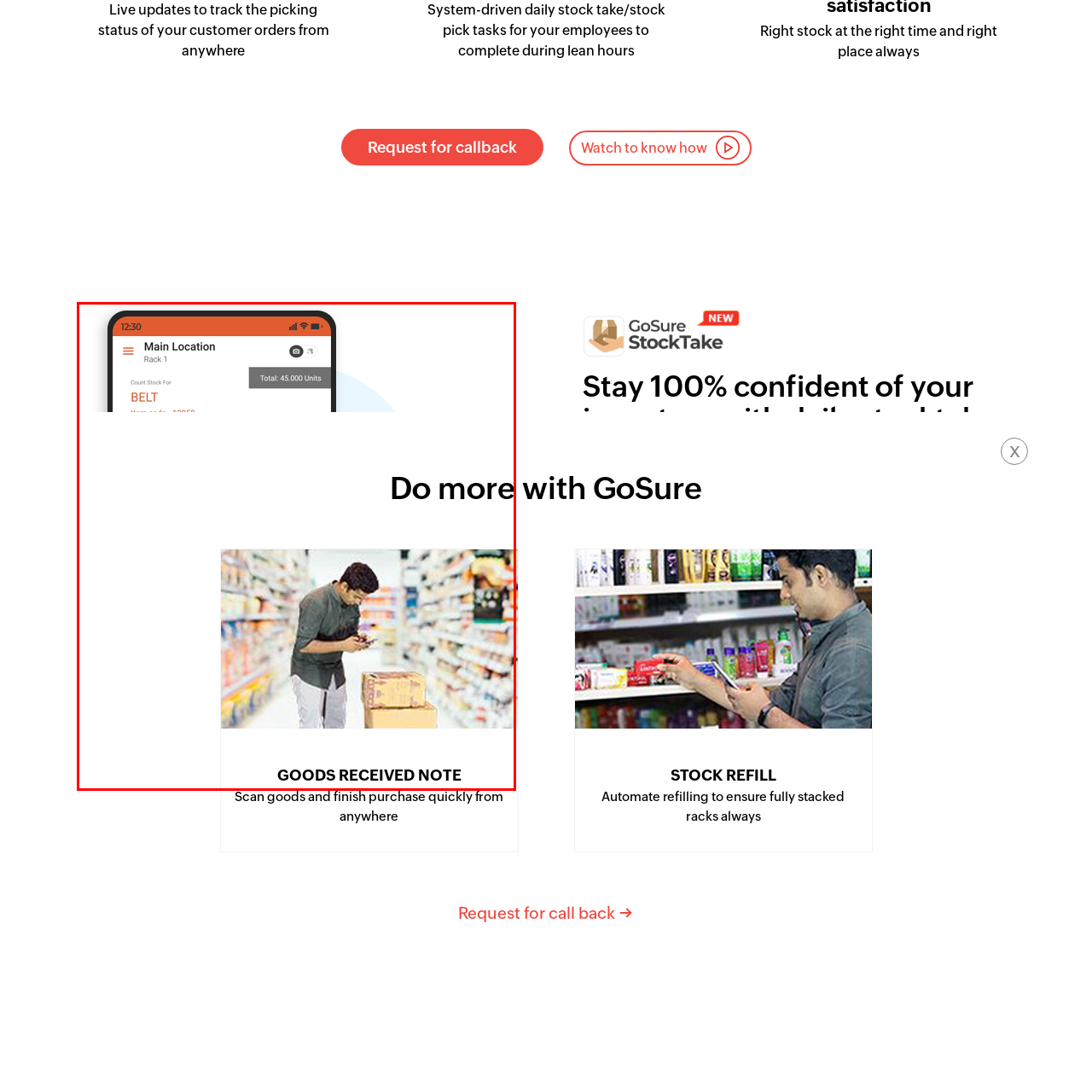Observe the highlighted image and answer the following: What is written on the prominent caption?

GOODS RECEIVED NOTE